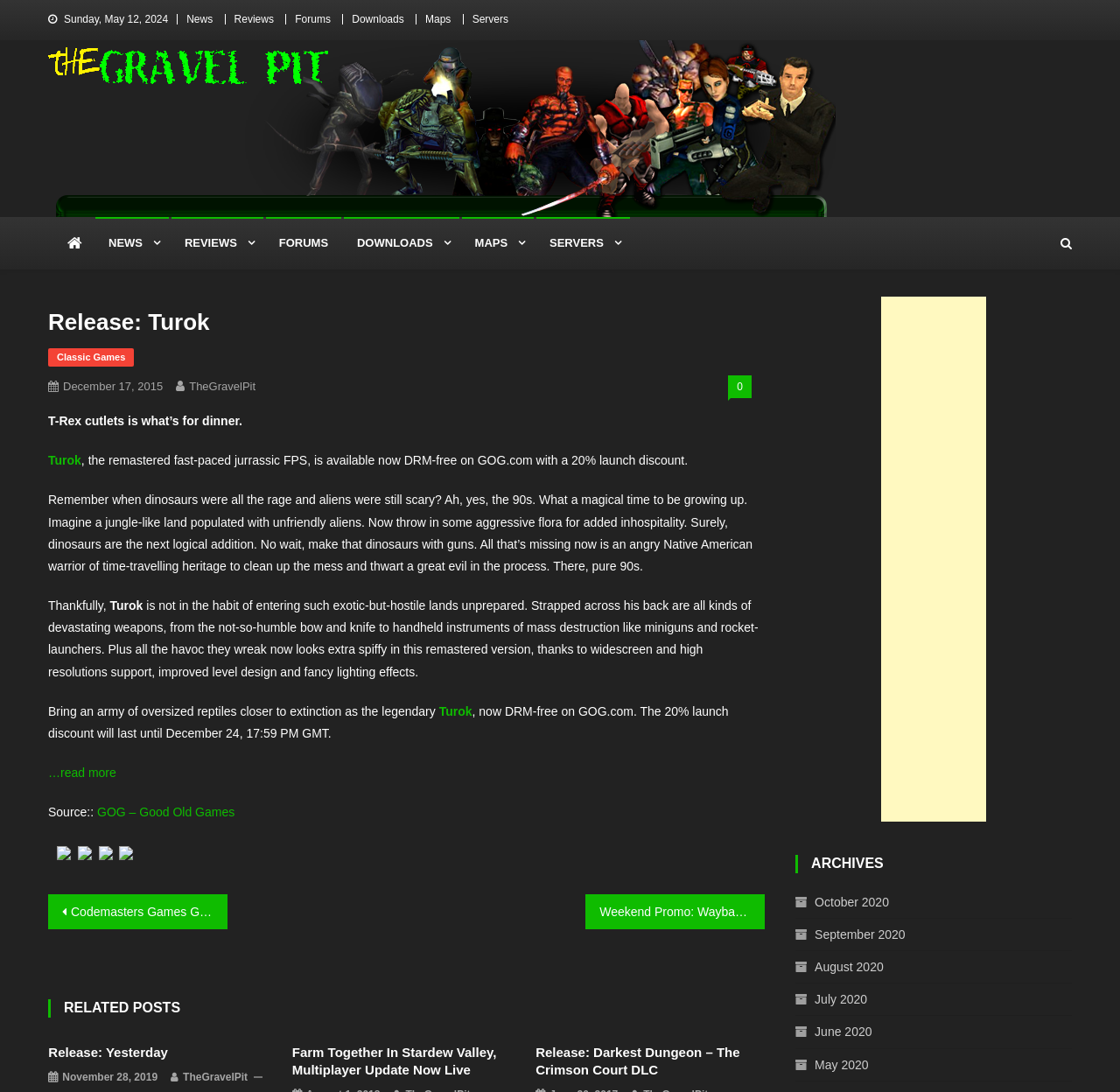Based on the element description: "Codemasters Games Go Linux", identify the UI element and provide its bounding box coordinates. Use four float numbers between 0 and 1, [left, top, right, bottom].

[0.043, 0.819, 0.203, 0.851]